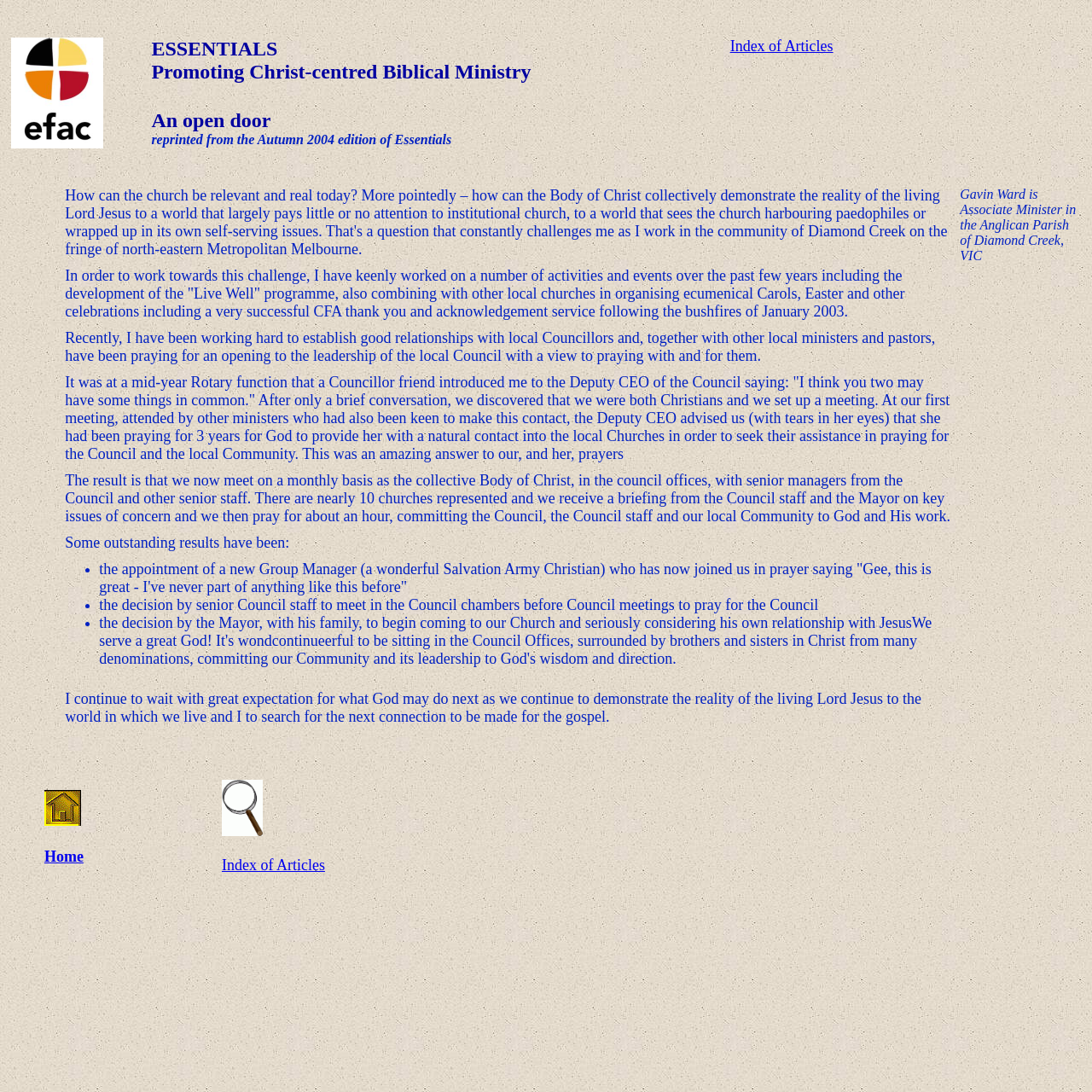For the following element description, predict the bounding box coordinates in the format (top-left x, top-left y, bottom-right x, bottom-right y). All values should be floating point numbers between 0 and 1. Description: Home

[0.041, 0.776, 0.076, 0.792]